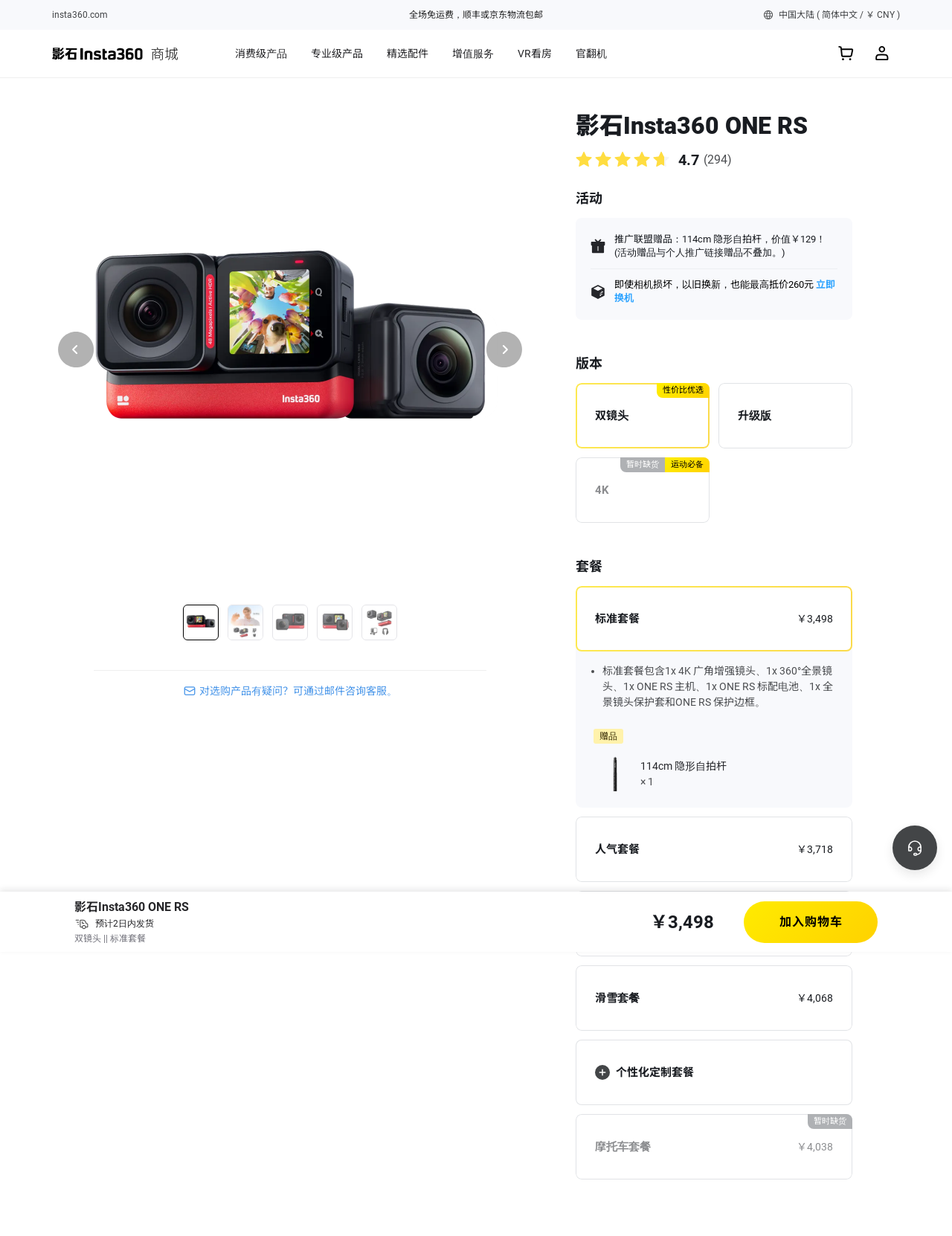Identify the bounding box coordinates for the UI element mentioned here: "Add a new App". Provide the coordinates as four float values between 0 and 1, i.e., [left, top, right, bottom].

None